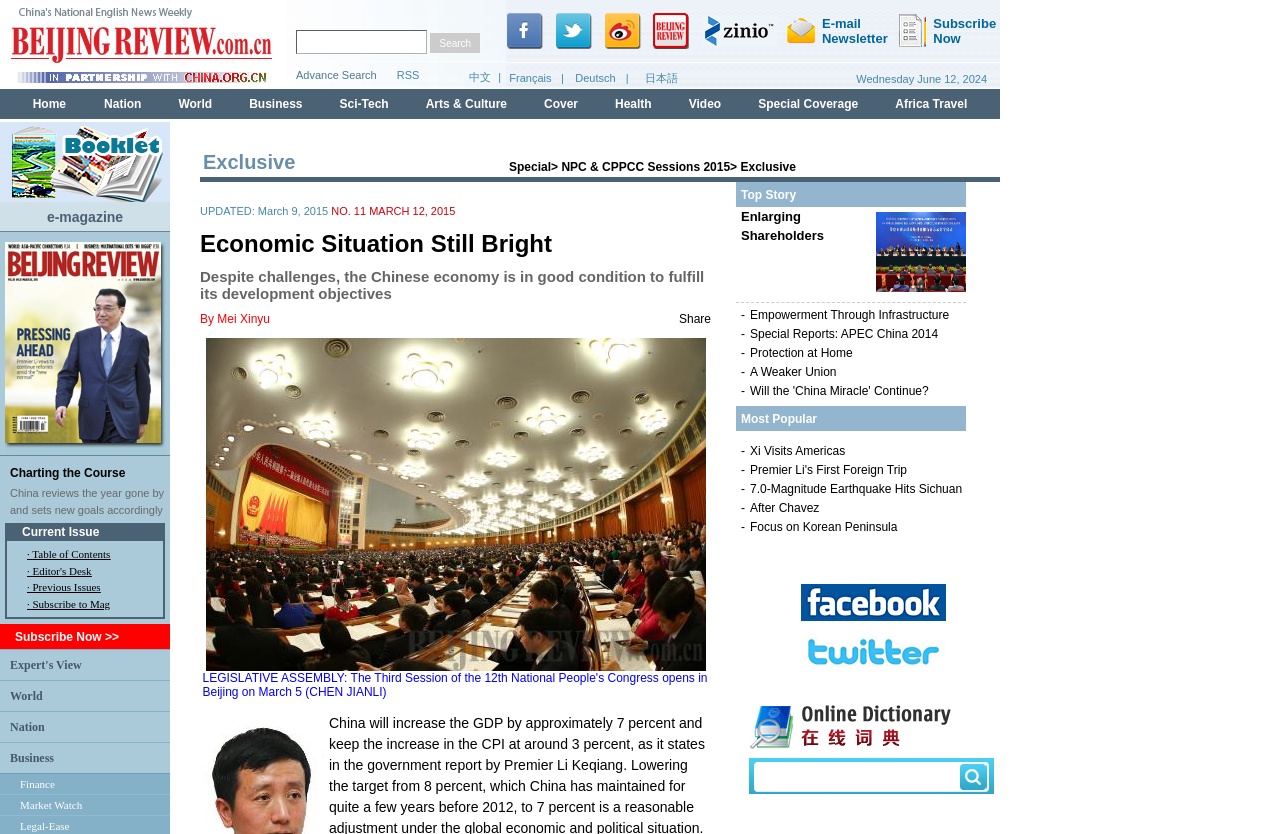Using the provided element description "· Subscribe to Mag", determine the bounding box coordinates of the UI element.

[0.021, 0.716, 0.086, 0.731]